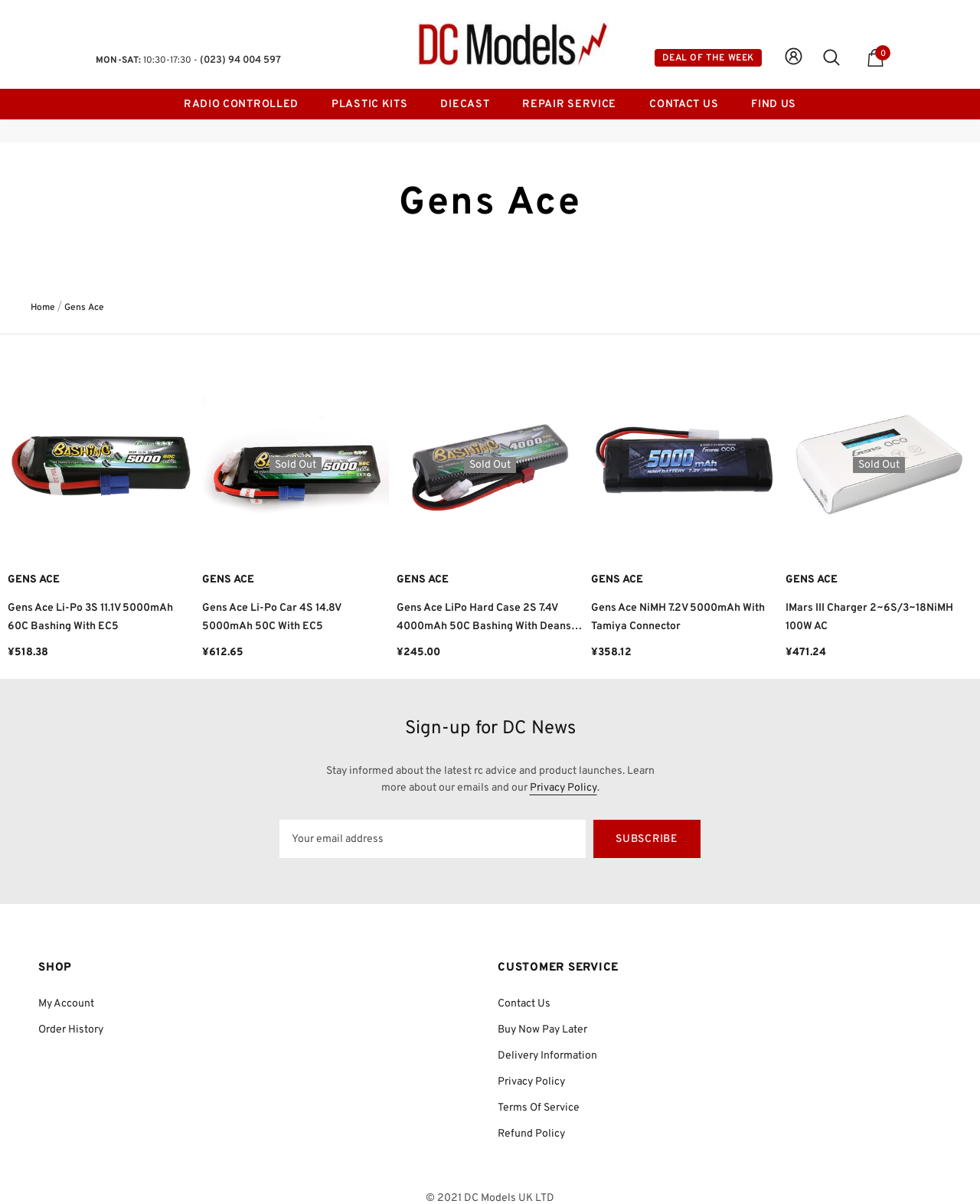Describe all the significant parts and information present on the webpage.

This webpage is an e-commerce platform for DC Models, specializing in Gens Ace products. At the top, there is a header section with a logo, navigation links, and a search icon. Below the header, there is a section displaying the store's operating hours, phone number, and a link to the "DEAL OF THE WEEK".

The main content area is divided into two sections. On the left, there is a list of categories, including "RADIO CONTROLLED", "PLASTIC KITS", "DIECAST", "REPAIR SERVICE", "CONTACT US", and "FIND US". On the right, there is a showcase of Gens Ace products, each with an image, product name, and price. Some products are marked as "Sold Out". The products are arranged in a grid layout, with three products per row.

Below the product showcase, there is a section for signing up for the DC News newsletter, where users can enter their email address and subscribe to receive updates on the latest rc advice and product launches.

At the bottom of the page, there are two sections: "SHOP" and "CUSTOMER SERVICE". The "SHOP" section has links to "My Account" and "Order History", while the "CUSTOMER SERVICE" section has links to "Contact Us", "Buy Now Pay Later", "Delivery Information", "Privacy Policy", "Terms Of Service", and "Refund Policy".